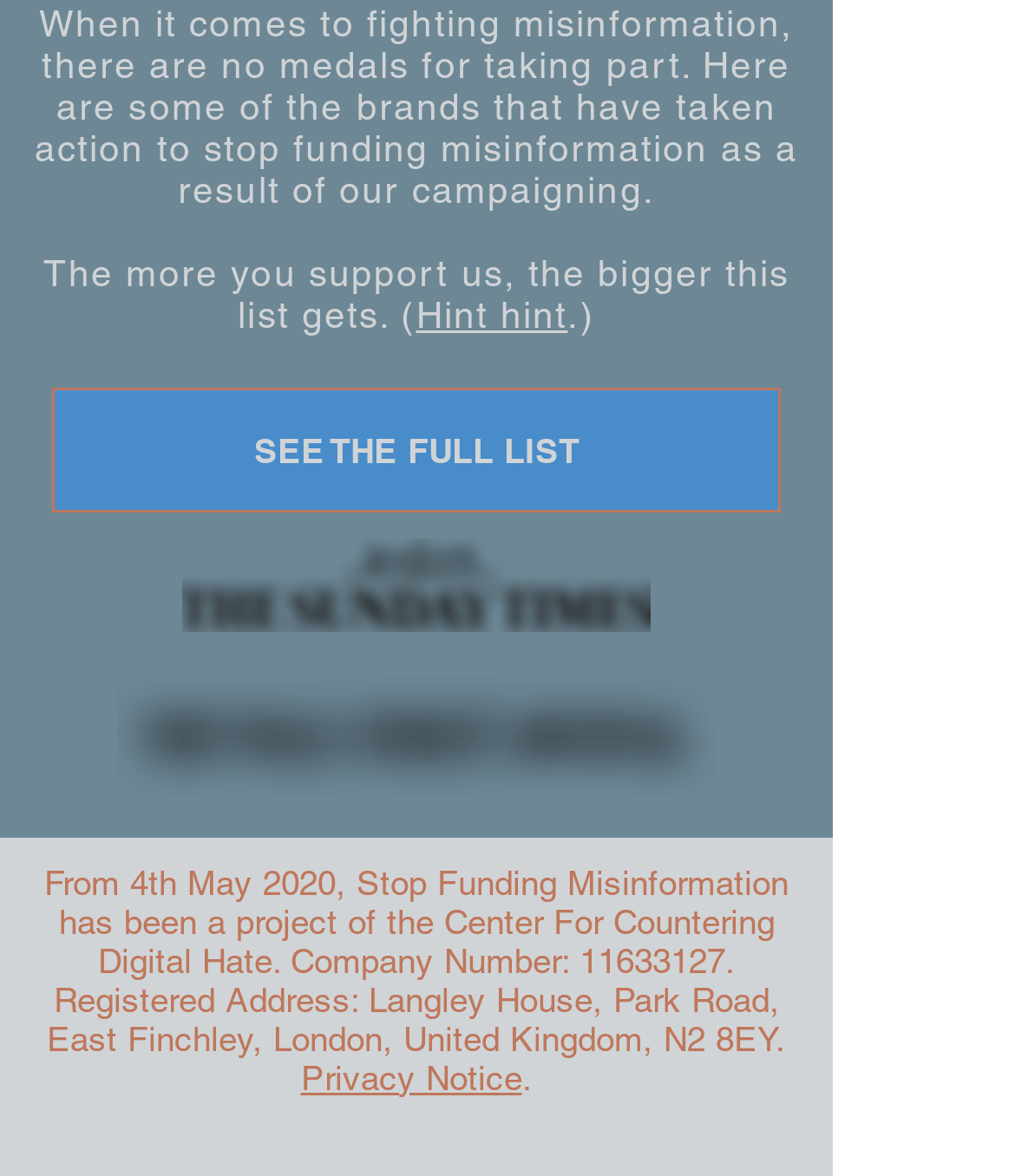Based on the element description "11633127", predict the bounding box coordinates of the UI element.

[0.571, 0.8, 0.714, 0.833]